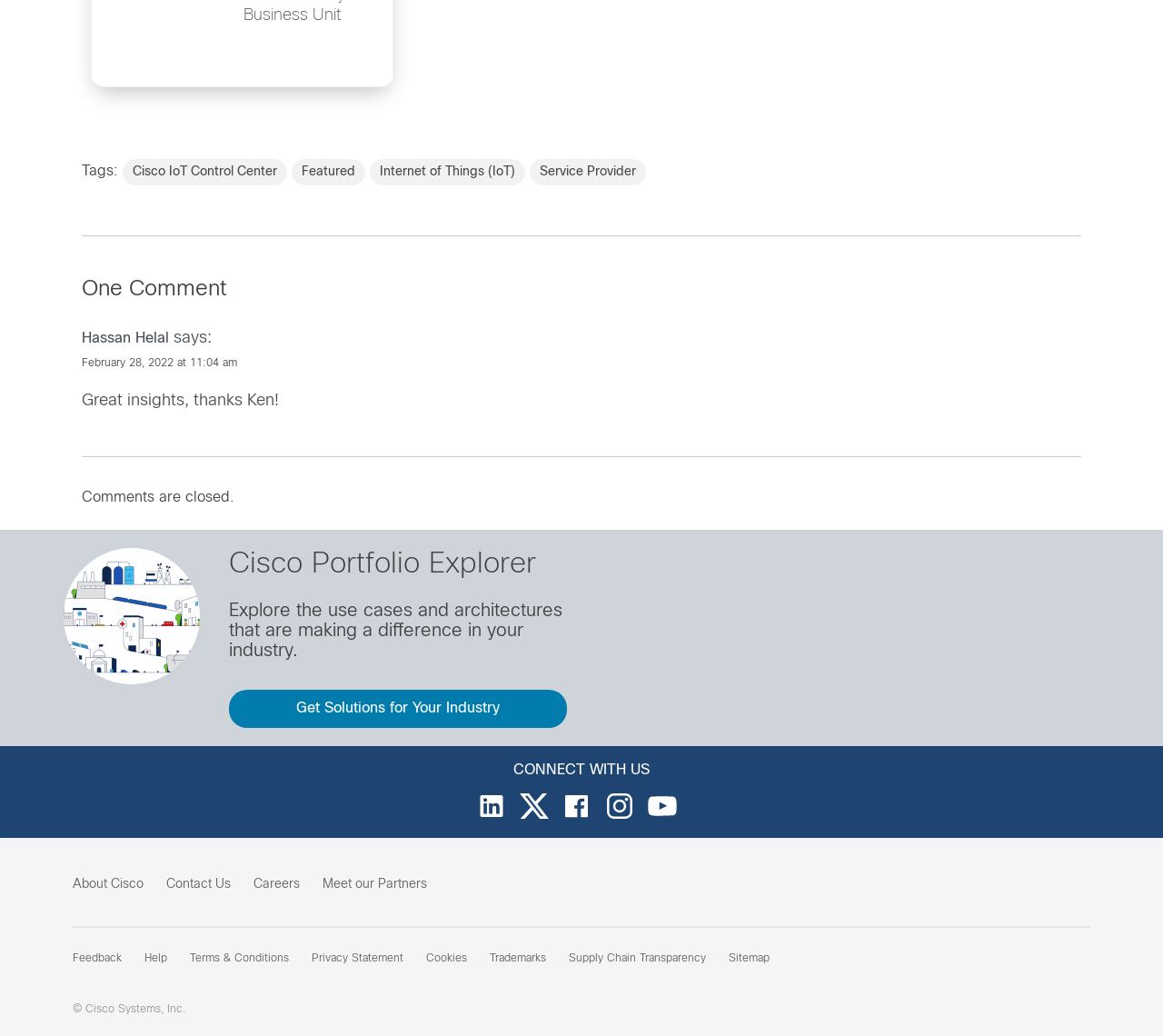Please specify the bounding box coordinates of the clickable section necessary to execute the following command: "View the 'About Cisco' page".

[0.062, 0.848, 0.123, 0.86]